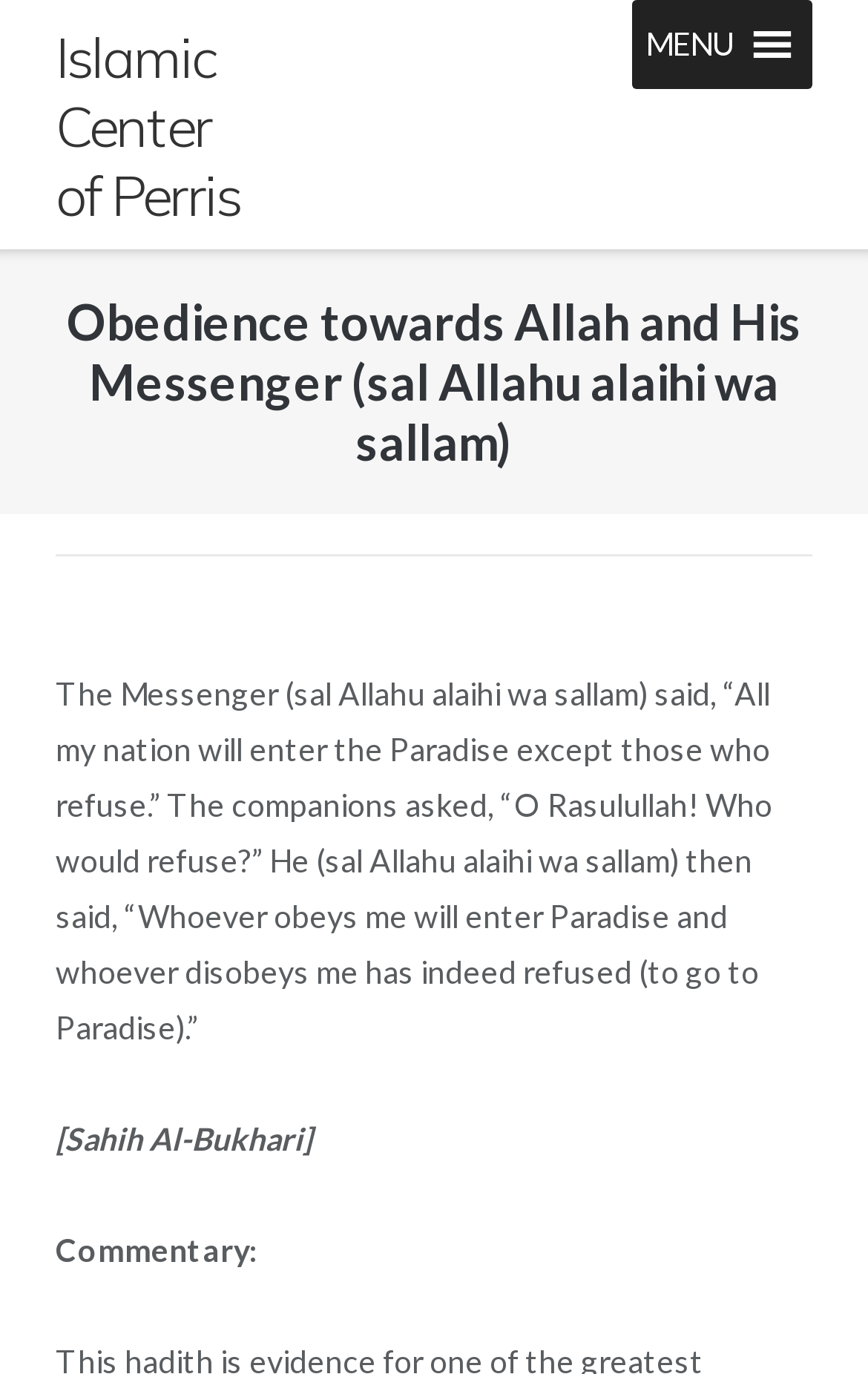What is the topic of the commentary section on the webpage?
Examine the image and provide an in-depth answer to the question.

The answer can be found by reading the heading element and the surrounding context, which suggests that the commentary section is related to the topic of 'Obedience towards Allah and His Messenger'.